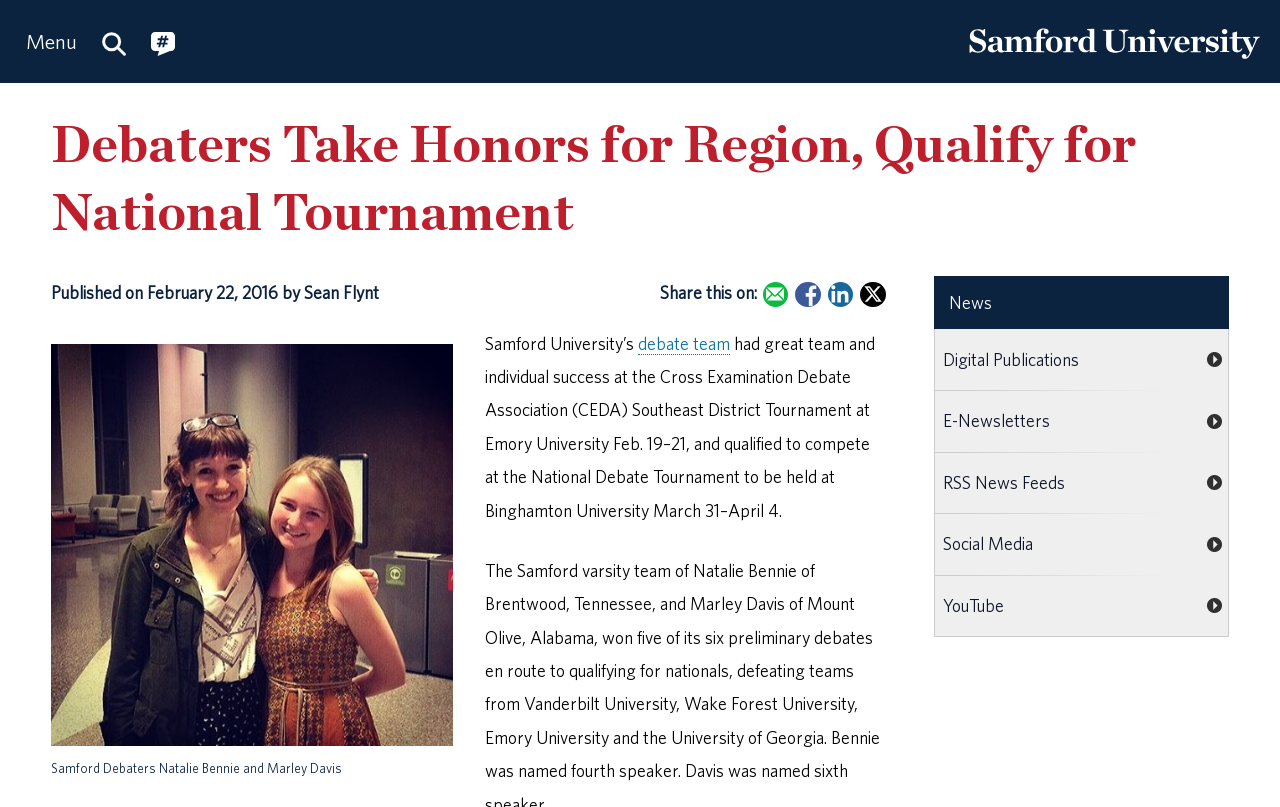Specify the bounding box coordinates for the region that must be clicked to perform the given instruction: "View News".

[0.73, 0.341, 0.96, 0.408]